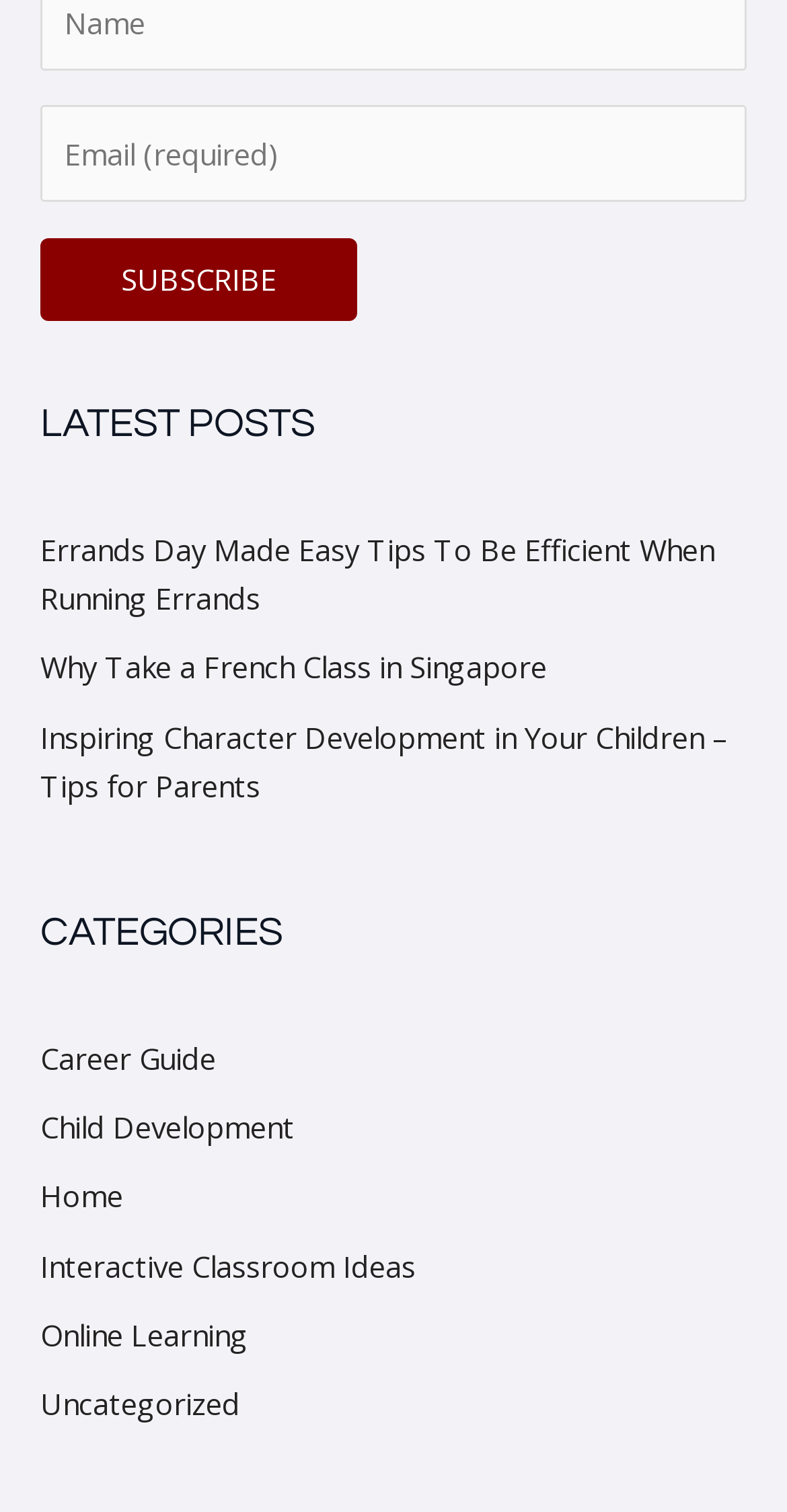Show the bounding box coordinates of the element that should be clicked to complete the task: "Explore career guide category".

[0.051, 0.687, 0.274, 0.713]